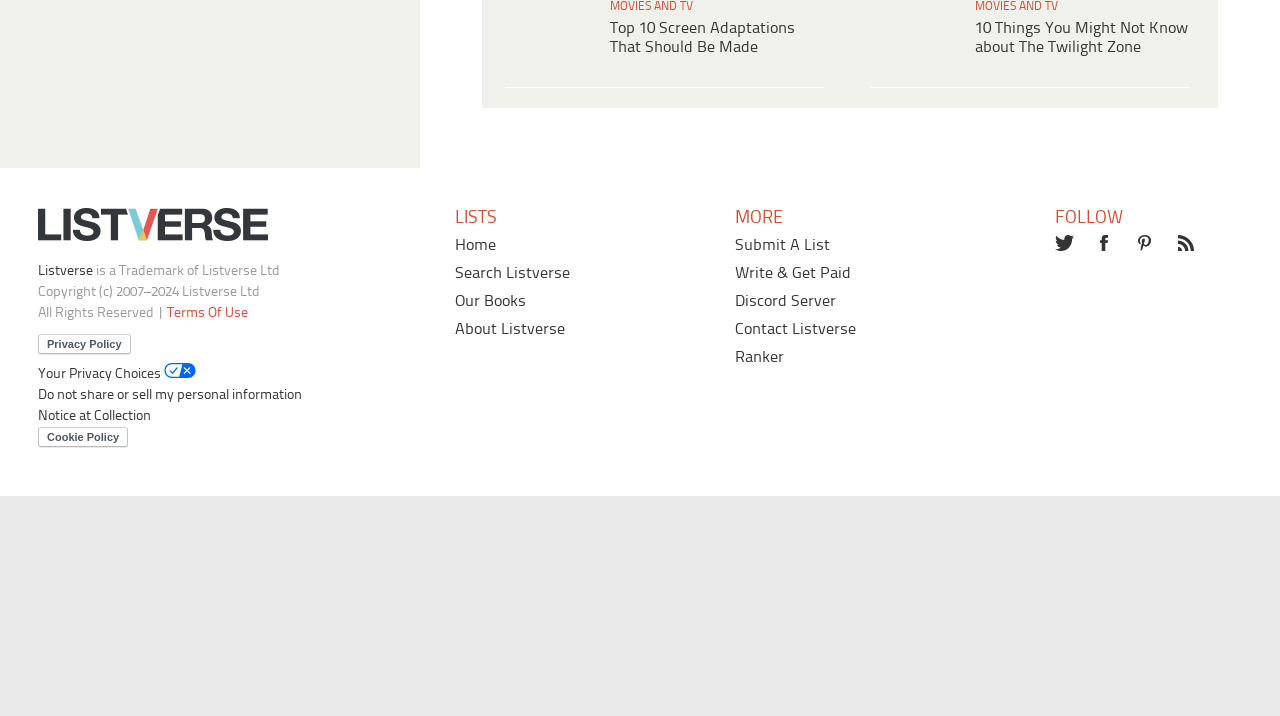Locate the bounding box coordinates of the region to be clicked to comply with the following instruction: "Search Listverse". The coordinates must be four float numbers between 0 and 1, in the form [left, top, right, bottom].

[0.387, 0.947, 0.477, 0.97]